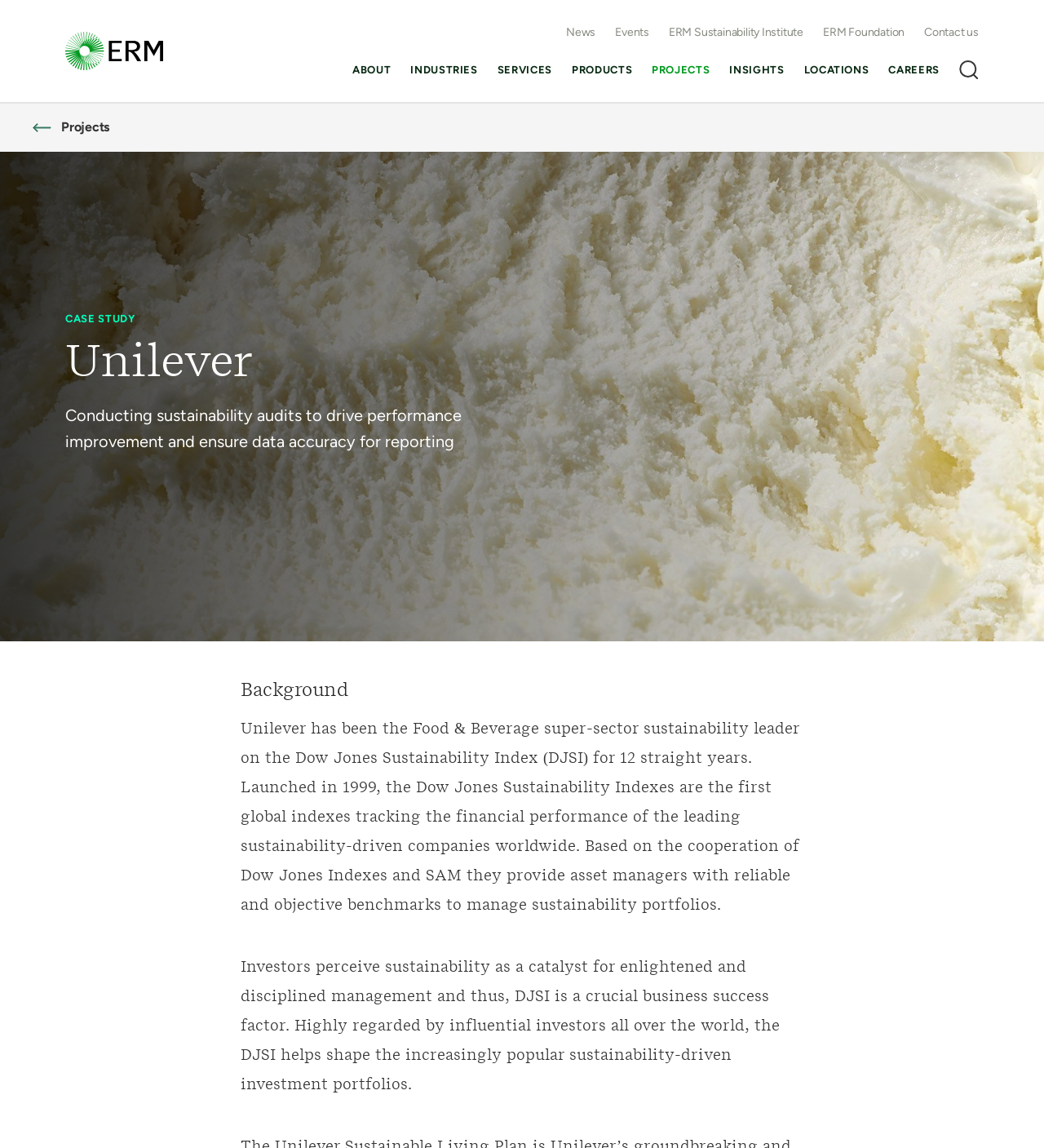Please identify the bounding box coordinates of the region to click in order to complete the task: "Learn about Unilever's background". The coordinates must be four float numbers between 0 and 1, specified as [left, top, right, bottom].

[0.23, 0.59, 0.77, 0.612]